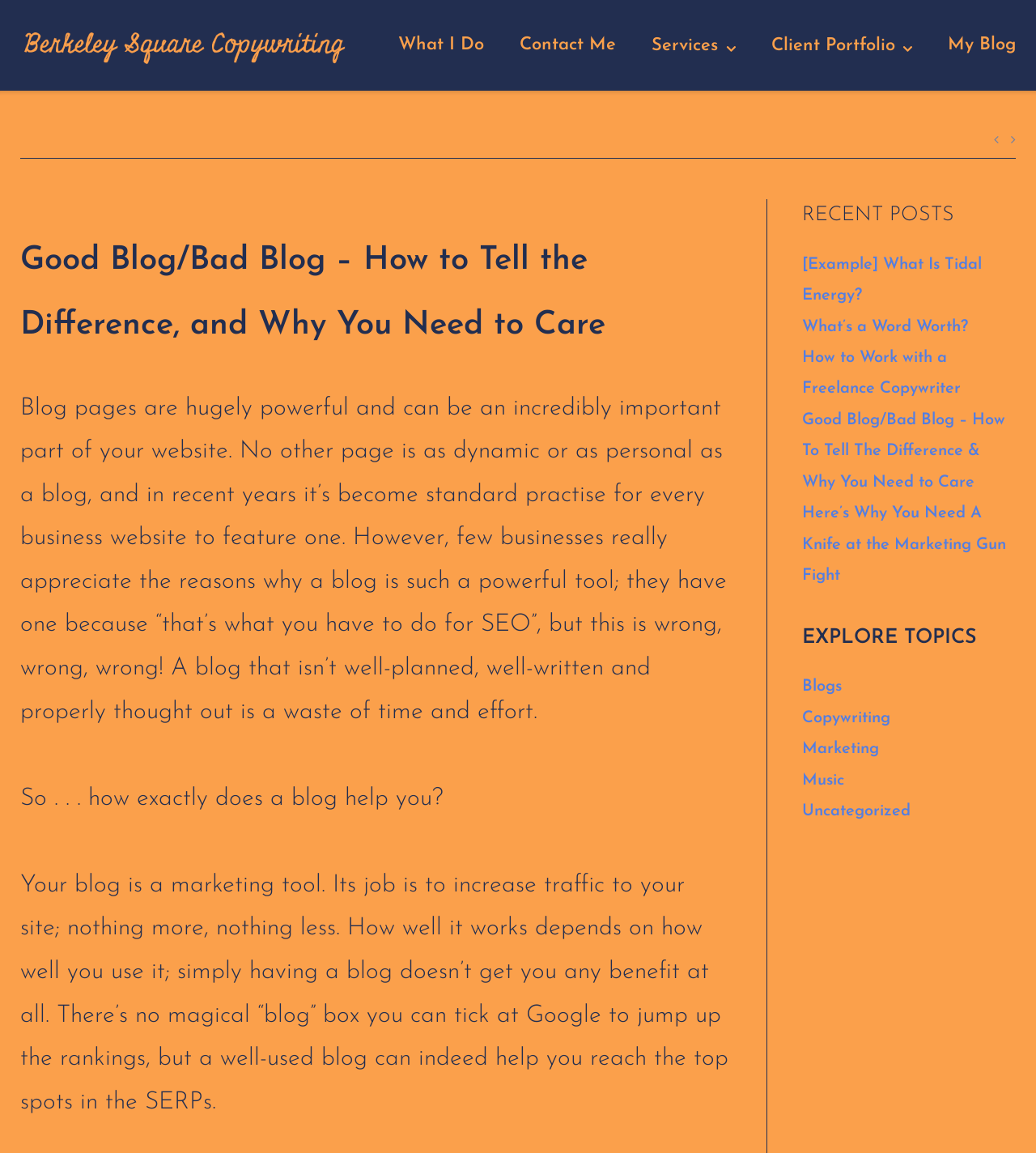What is the topic of the blog post?
Kindly offer a detailed explanation using the data available in the image.

I found the topic of the blog post by reading the heading 'Good Blog/Bad Blog – How to Tell the Difference, and Why You Need to Care' and the surrounding text, which discusses the importance of having a well-planned and well-written blog.